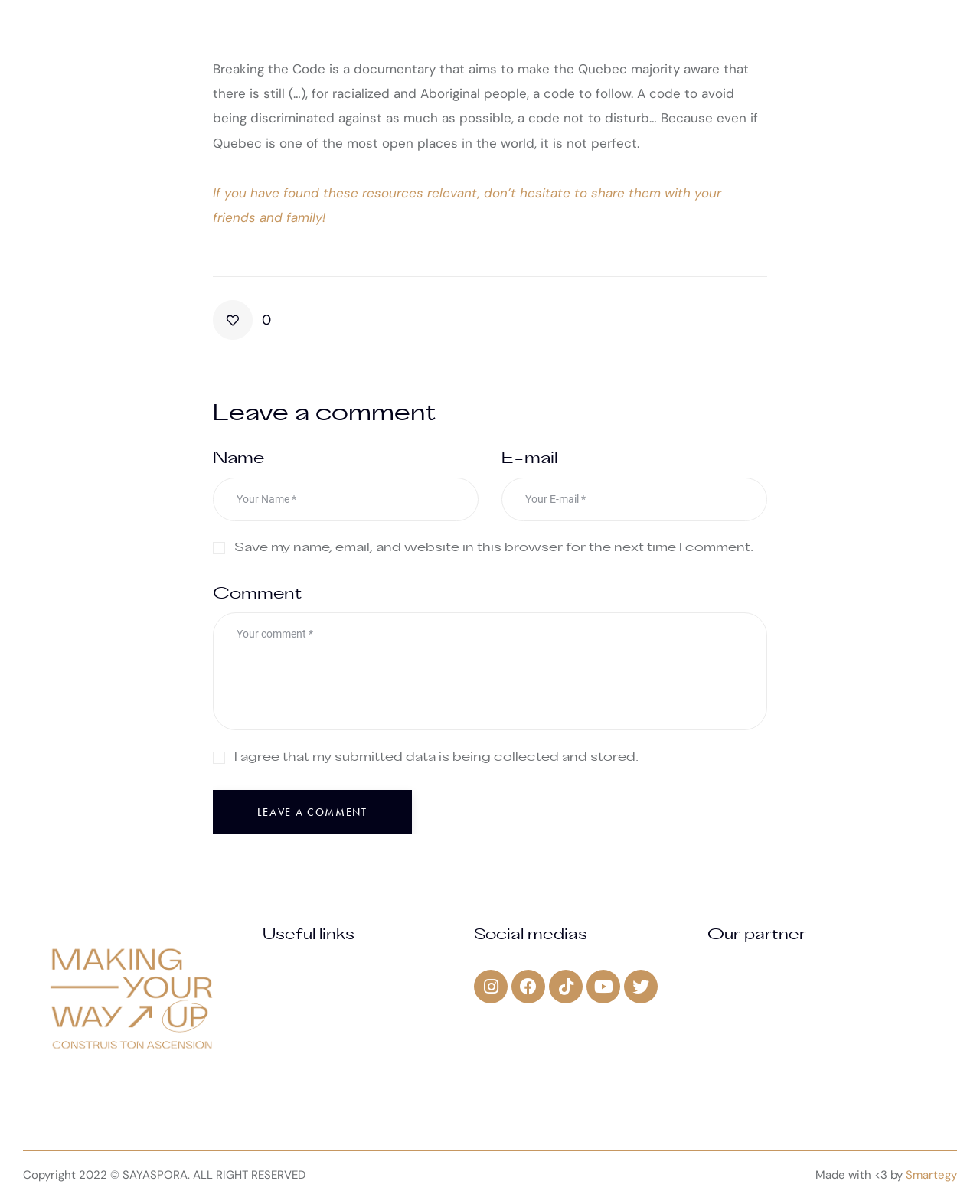Please specify the bounding box coordinates of the clickable region necessary for completing the following instruction: "Enter your name". The coordinates must consist of four float numbers between 0 and 1, i.e., [left, top, right, bottom].

[0.217, 0.397, 0.489, 0.433]